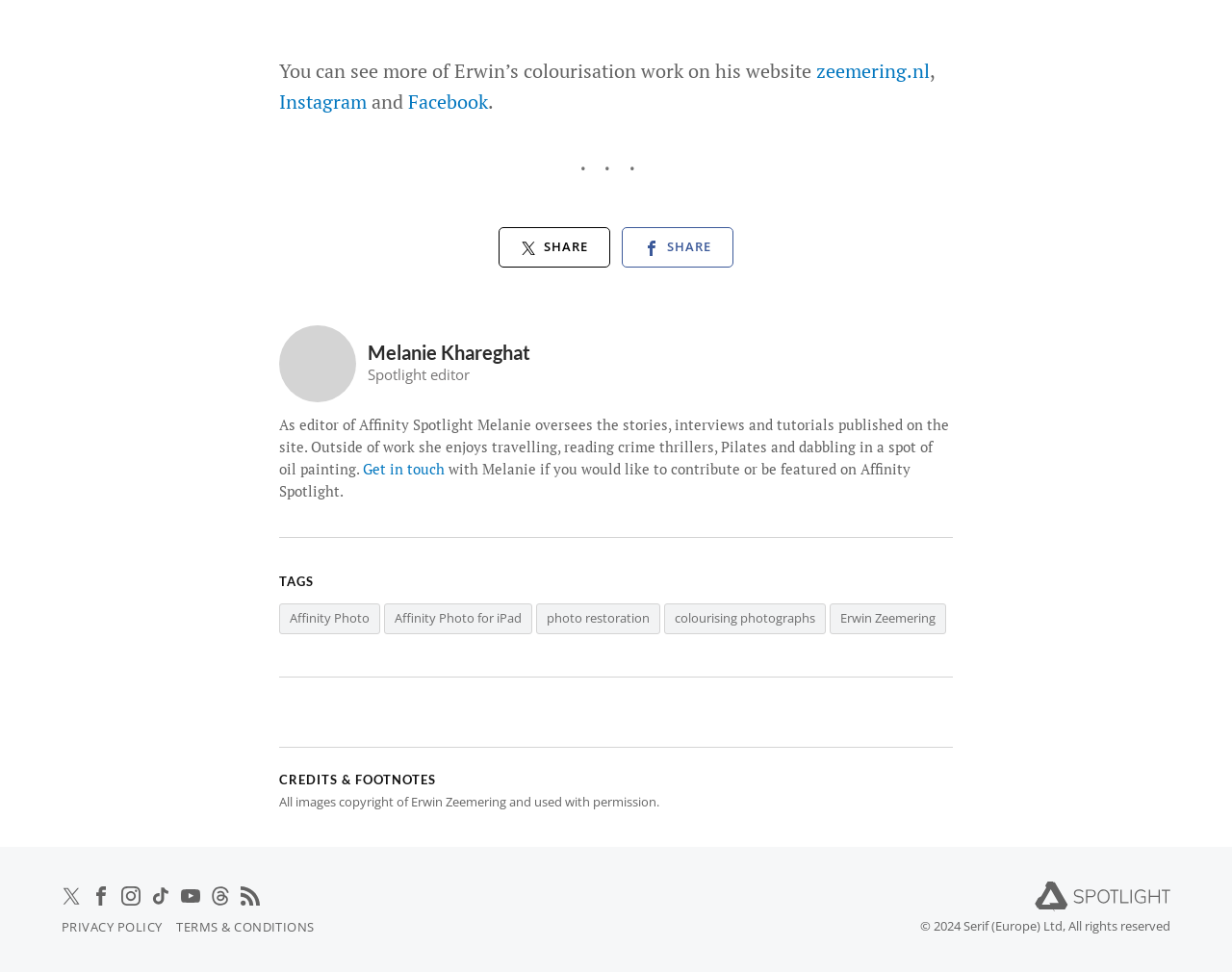Pinpoint the bounding box coordinates of the area that must be clicked to complete this instruction: "Go to Melanie’s profile page".

[0.227, 0.335, 0.289, 0.414]